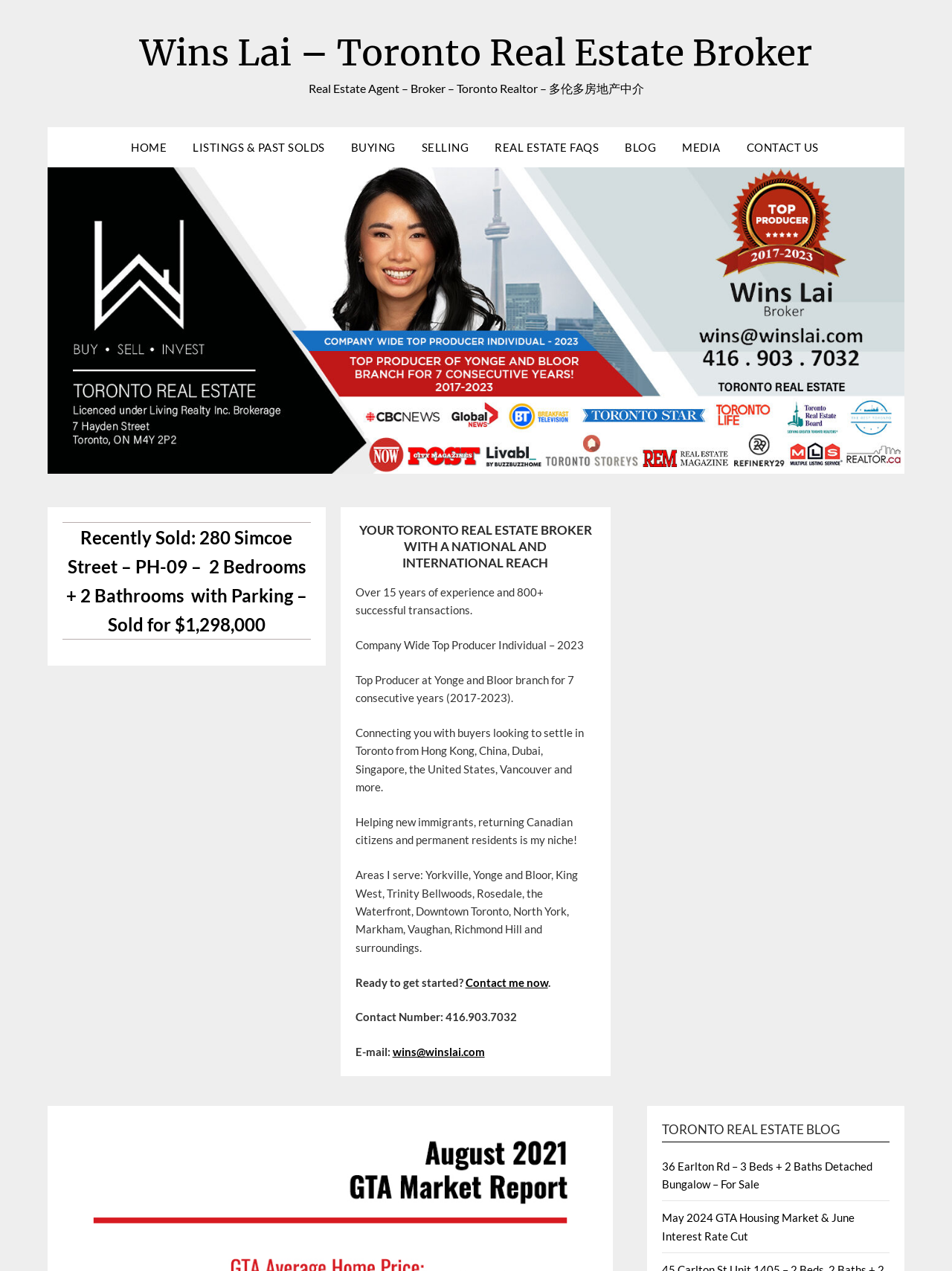How many bedrooms and bathrooms are in the recently sold property?
Please answer using one word or phrase, based on the screenshot.

2 Bedrooms + 2 Bathrooms